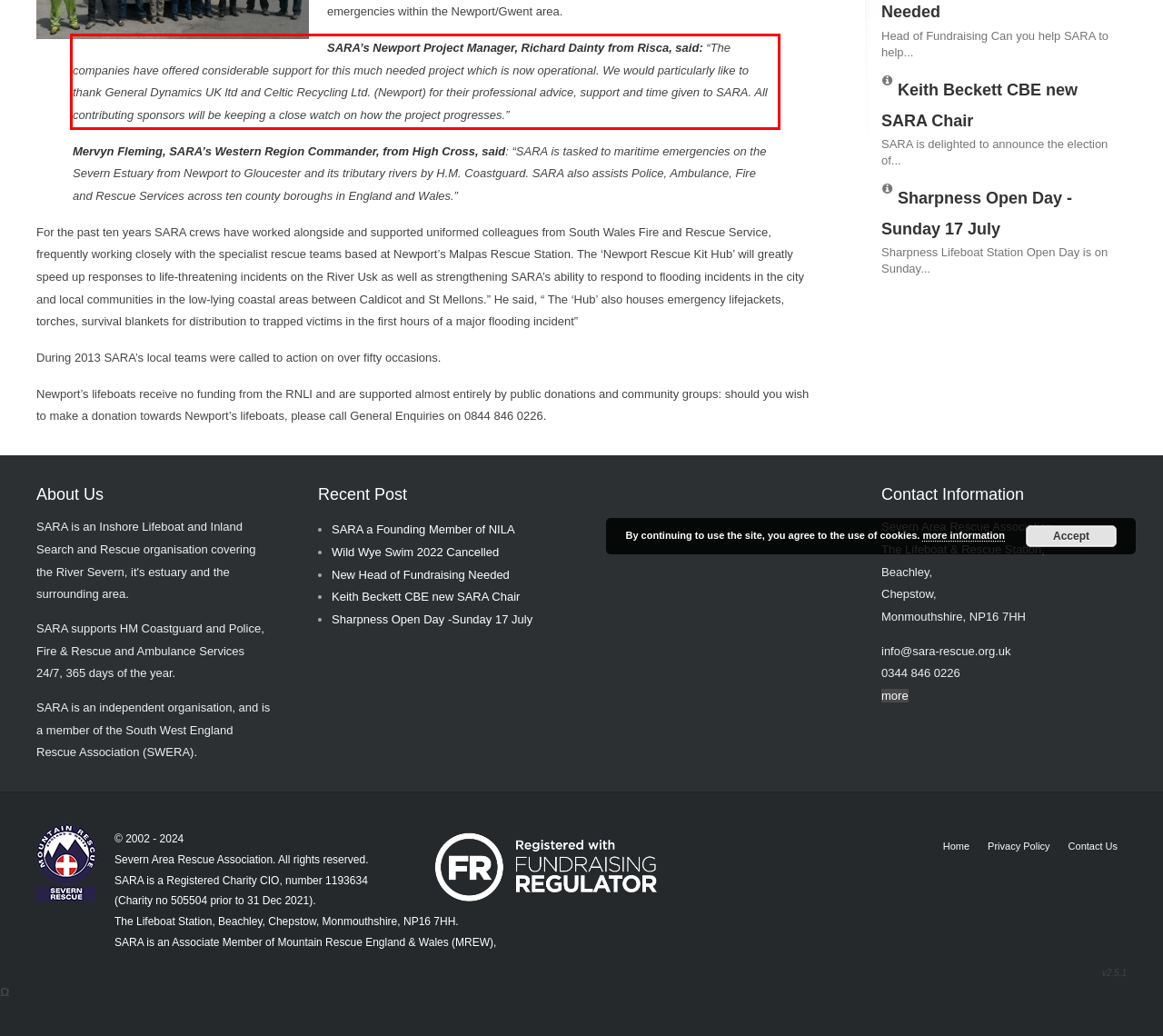Review the webpage screenshot provided, and perform OCR to extract the text from the red bounding box.

SARA’s Newport Project Manager, Richard Dainty from Risca, said: “The companies have offered considerable support for this much needed project which is now operational. We would particularly like to thank General Dynamics UK ltd and Celtic Recycling Ltd. (Newport) for their professional advice, support and time given to SARA. All contributing sponsors will be keeping a close watch on how the project progresses.”